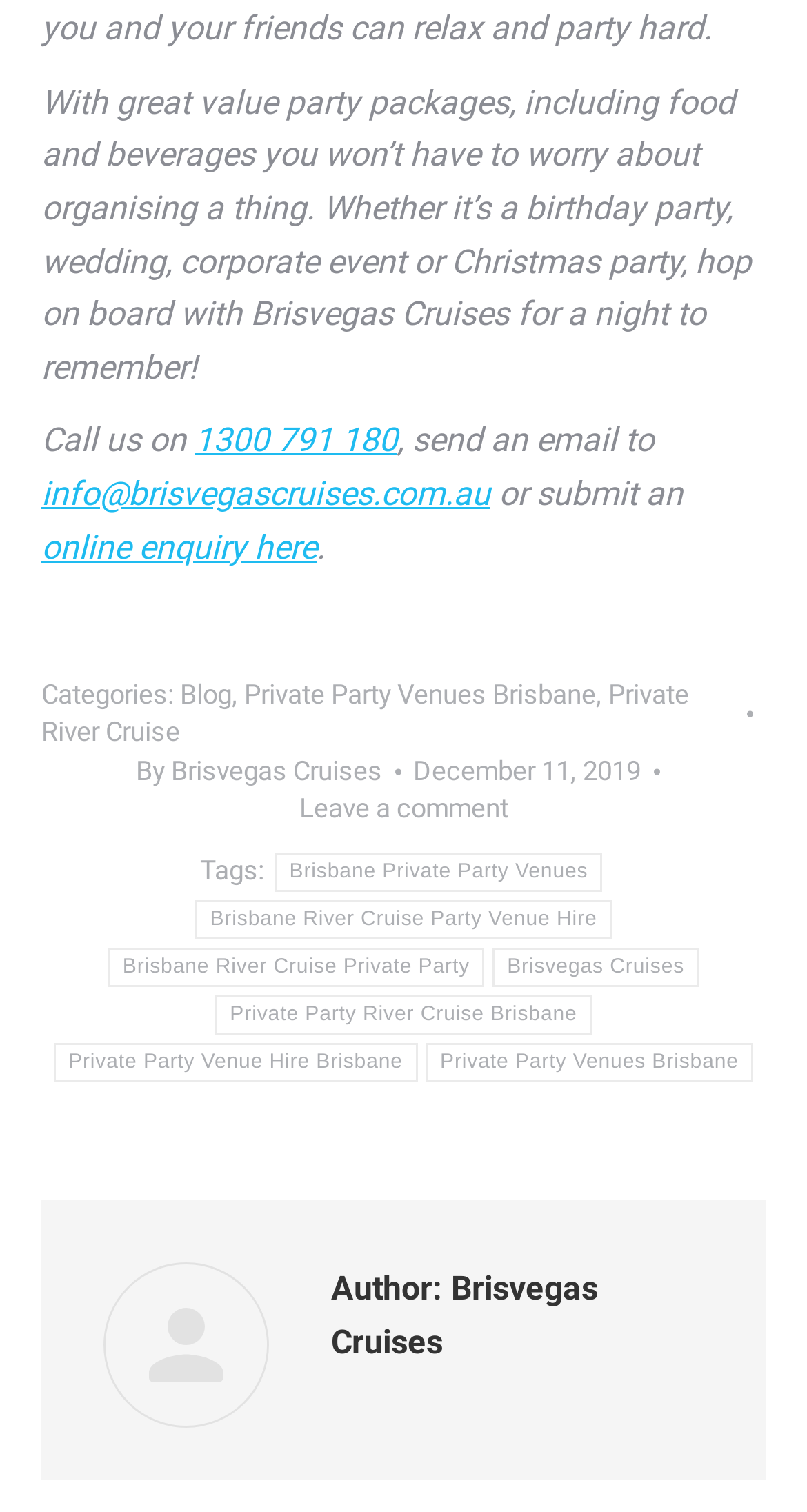Predict the bounding box coordinates for the UI element described as: "Private Party River Cruise Brisbane". The coordinates should be four float numbers between 0 and 1, presented as [left, top, right, bottom].

[0.267, 0.658, 0.733, 0.684]